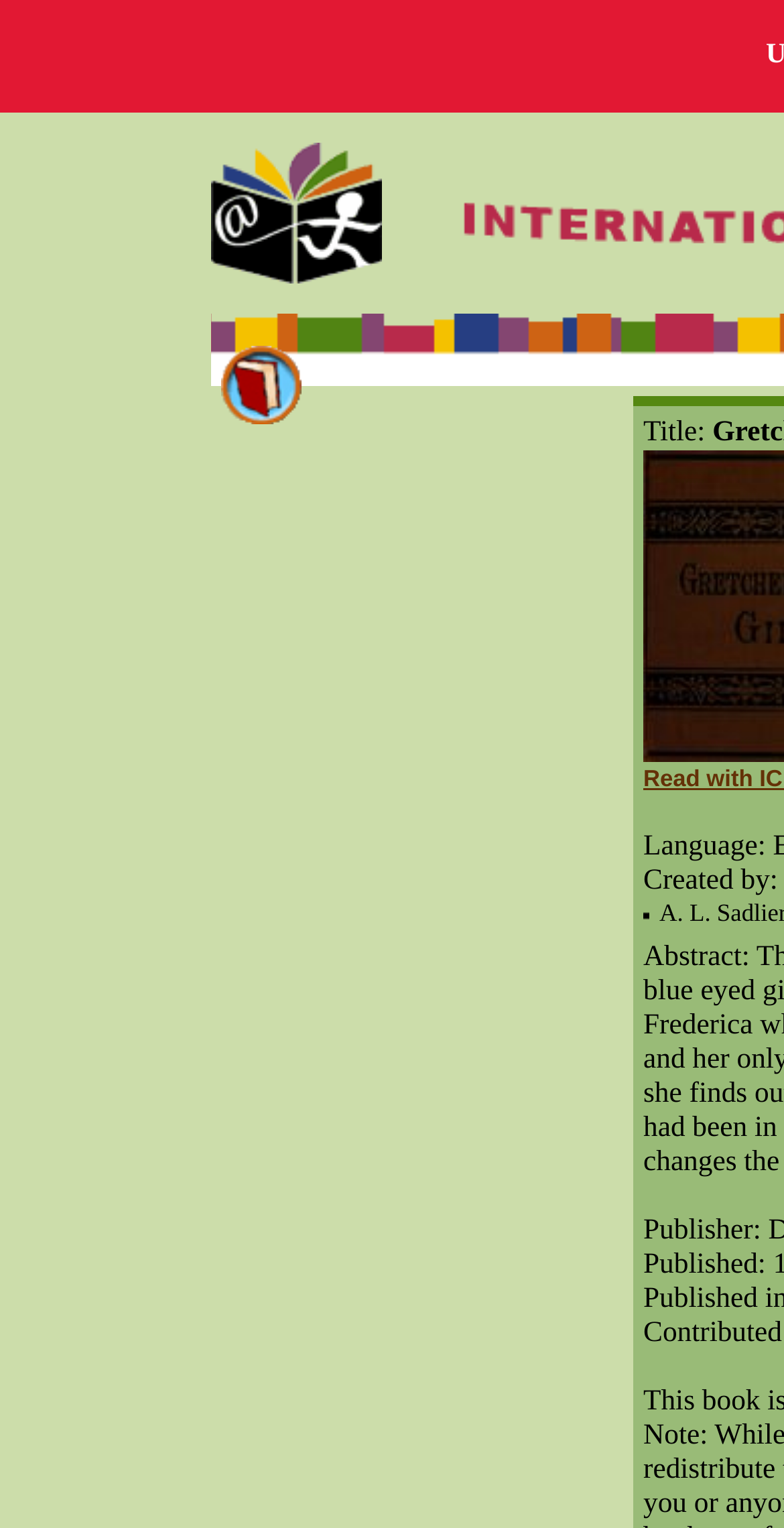What is the purpose of the 'Created by:' label?
Please answer the question as detailed as possible.

The 'Created by:' label is located at the bottom right corner of the webpage, with a bounding box of [0.821, 0.566, 0.992, 0.587]. It is likely that this label is used to display information about the creator or author of a book or content on the website, given the context of the International Children's Digital Library.